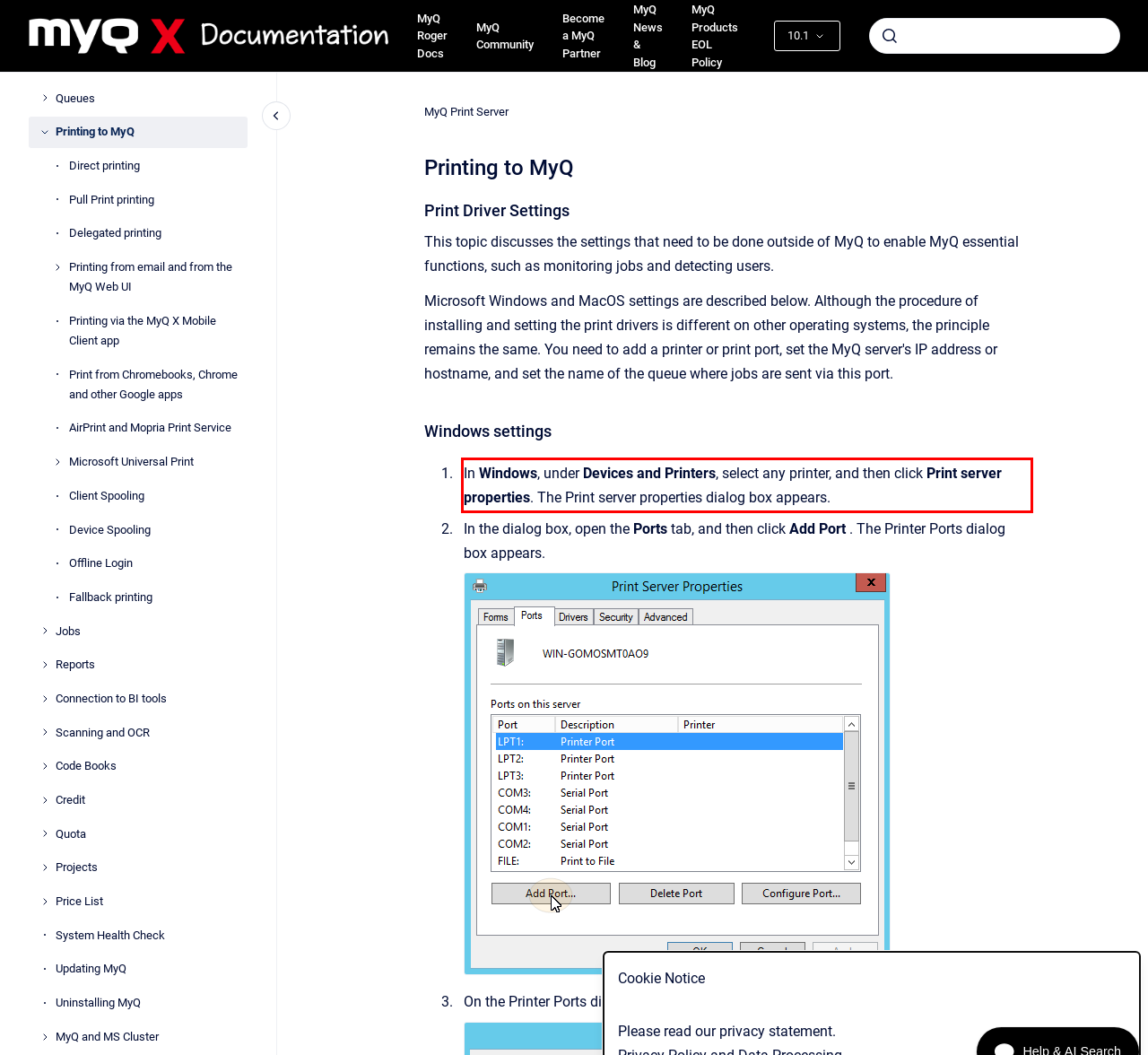You are given a webpage screenshot with a red bounding box around a UI element. Extract and generate the text inside this red bounding box.

In Windows, under Devices and Printers, select any printer, and then click Print server properties. The Print server properties dialog box appears.